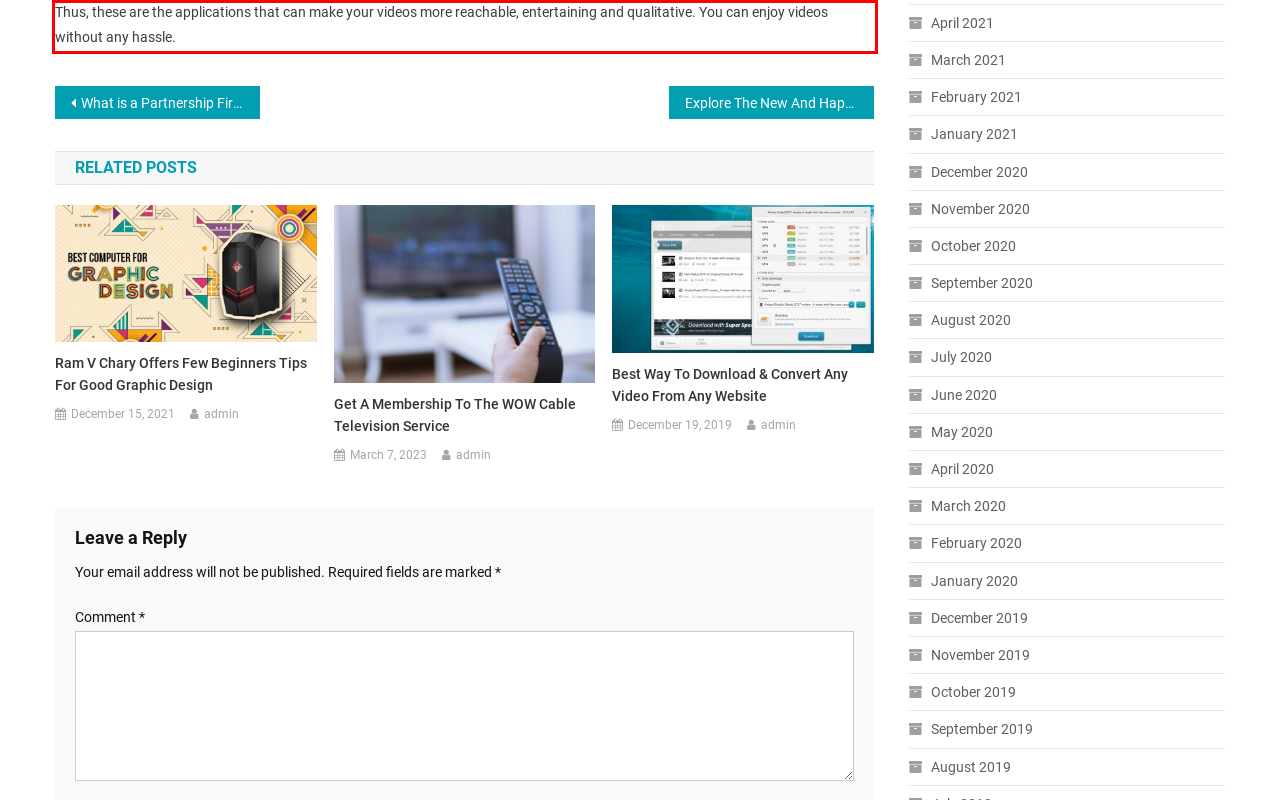You are provided with a screenshot of a webpage that includes a red bounding box. Extract and generate the text content found within the red bounding box.

Thus, these are the applications that can make your videos more reachable, entertaining and qualitative. You can enjoy videos without any hassle.